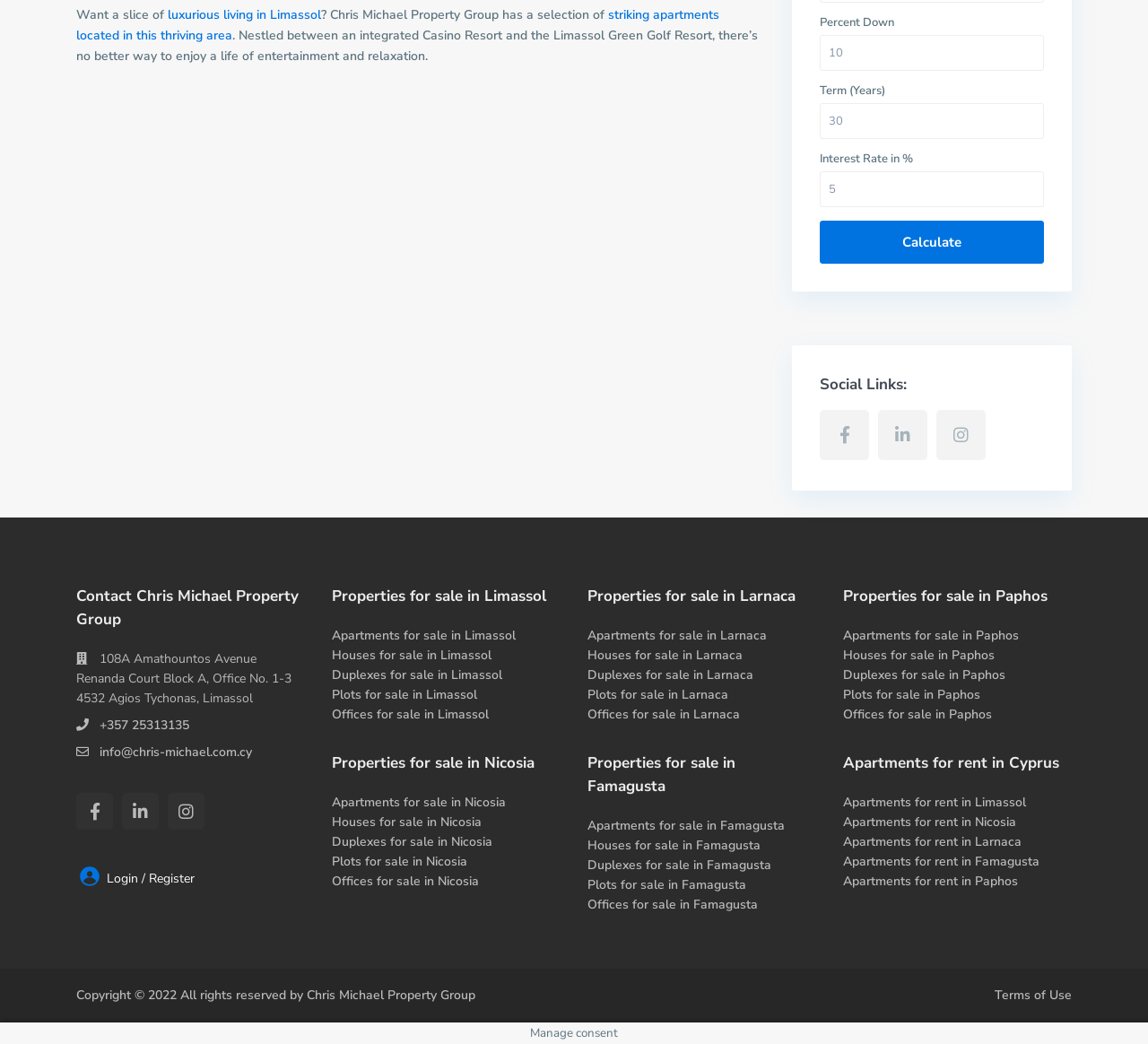Please answer the following question using a single word or phrase: 
What is the purpose of the 'Calculate' button?

To calculate mortgage